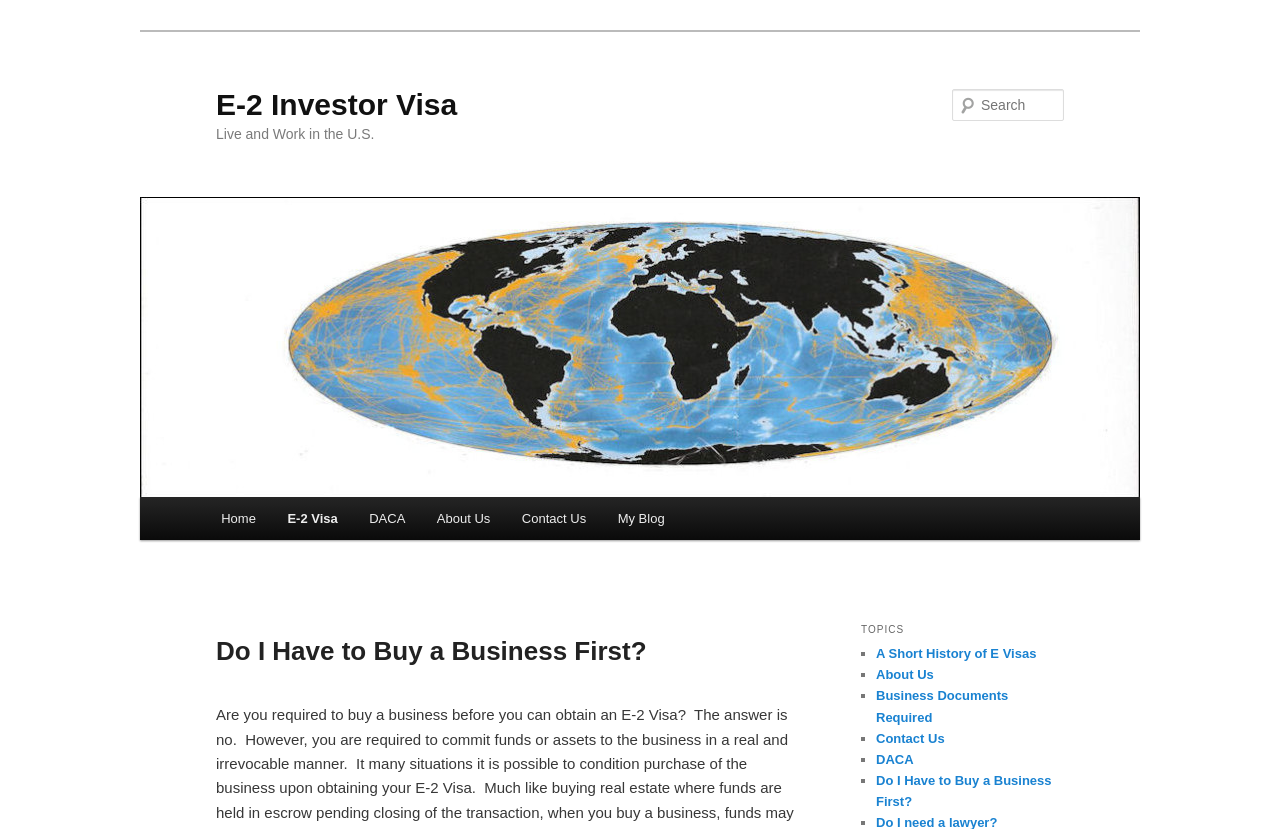What are the main categories on this webpage?
Please provide a detailed and thorough answer to the question.

The main menu section of the webpage lists several categories, including 'Home', 'E-2 Visa', 'DACA', 'About Us', and others. These categories likely represent the main topics or sections of the website.